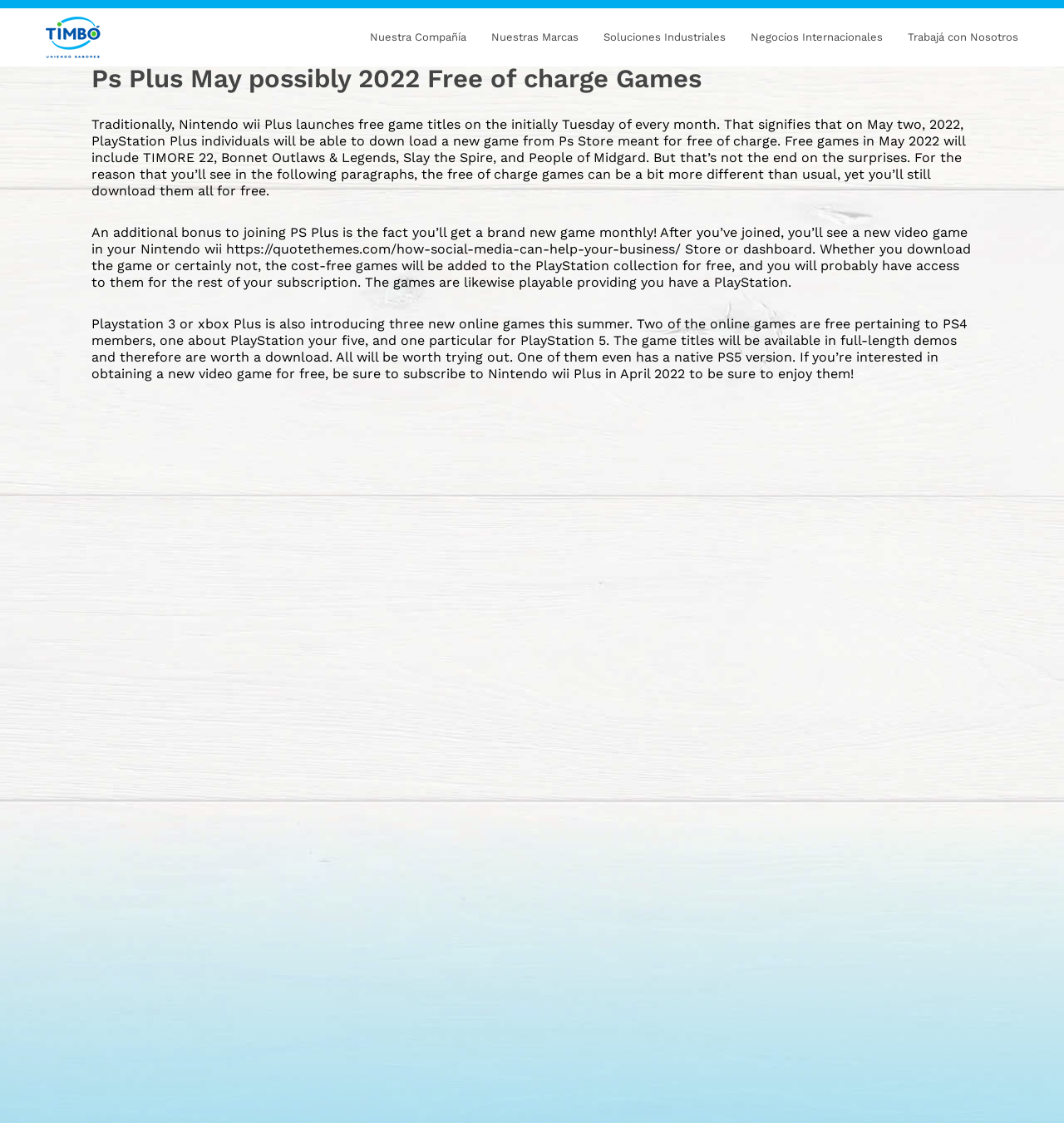Identify the bounding box coordinates for the UI element mentioned here: "parent_node: Nuestra Compañía". Provide the coordinates as four float values between 0 and 1, i.e., [left, top, right, bottom].

[0.031, 0.015, 0.106, 0.052]